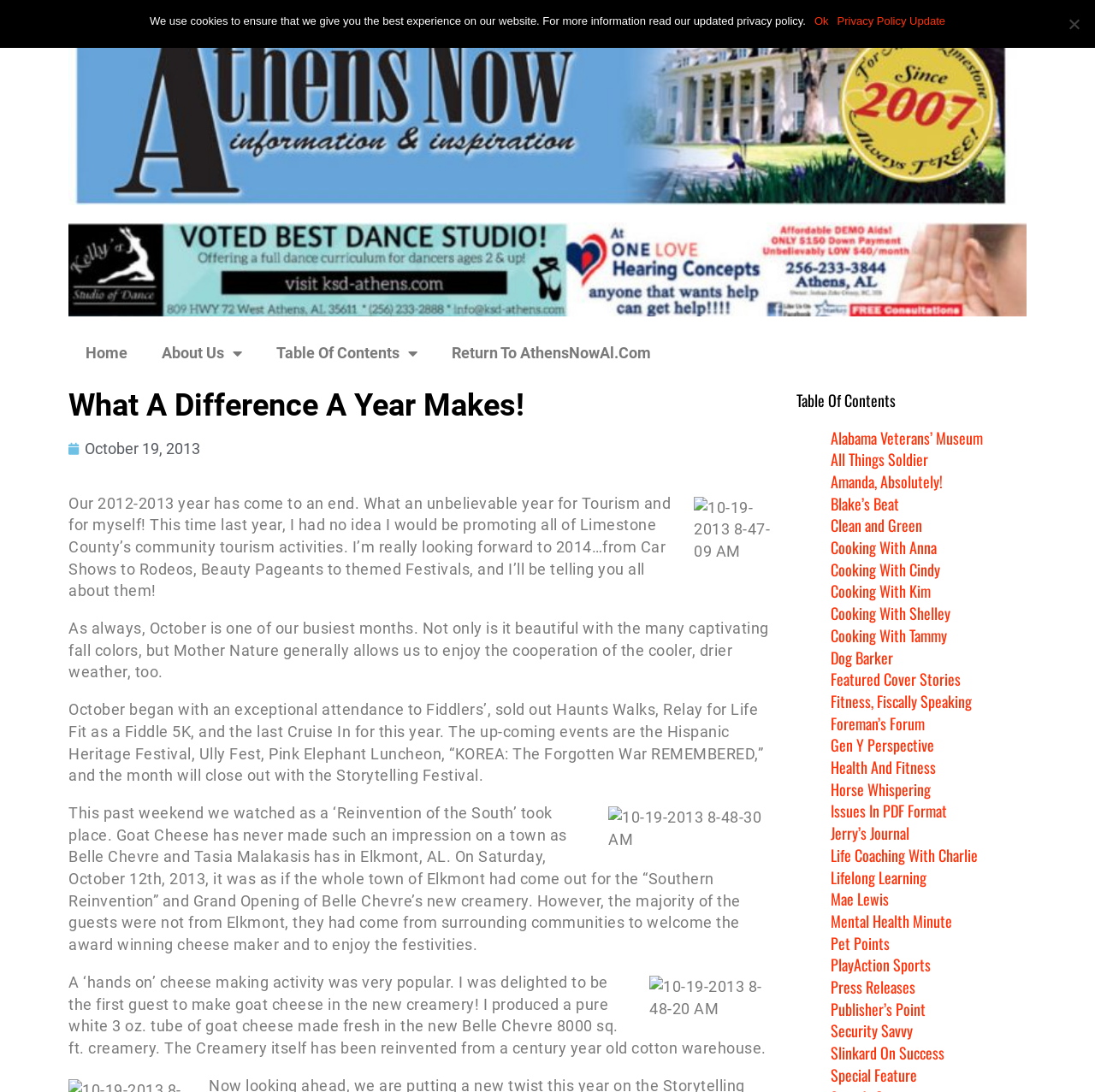Please locate the bounding box coordinates of the element that should be clicked to complete the given instruction: "Go to account page".

None